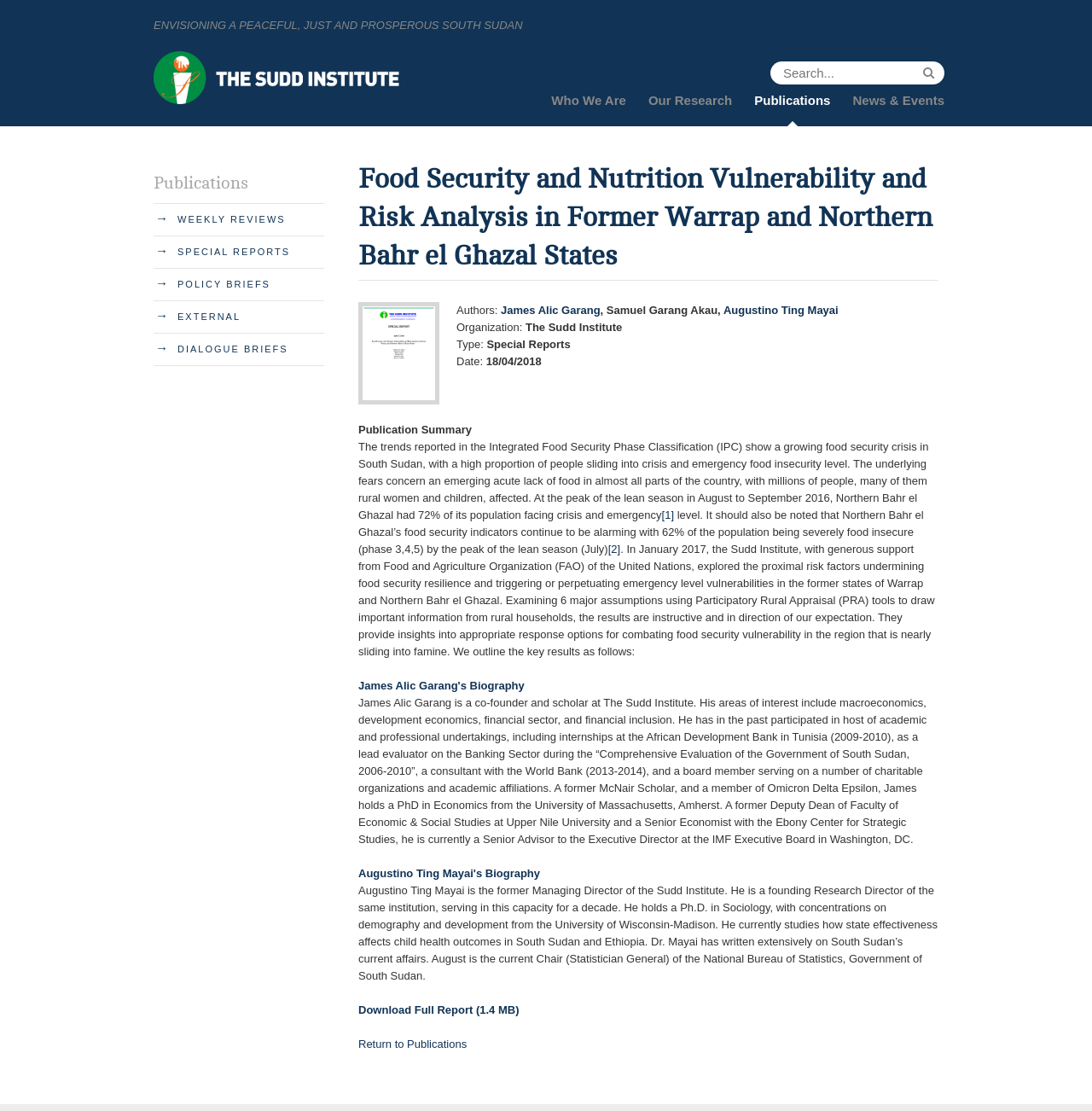Using the given description, provide the bounding box coordinates formatted as (top-left x, top-left y, bottom-right x, bottom-right y), with all values being floating point numbers between 0 and 1. Description: Augustino Ting Mayai's Biography

[0.328, 0.78, 0.495, 0.792]